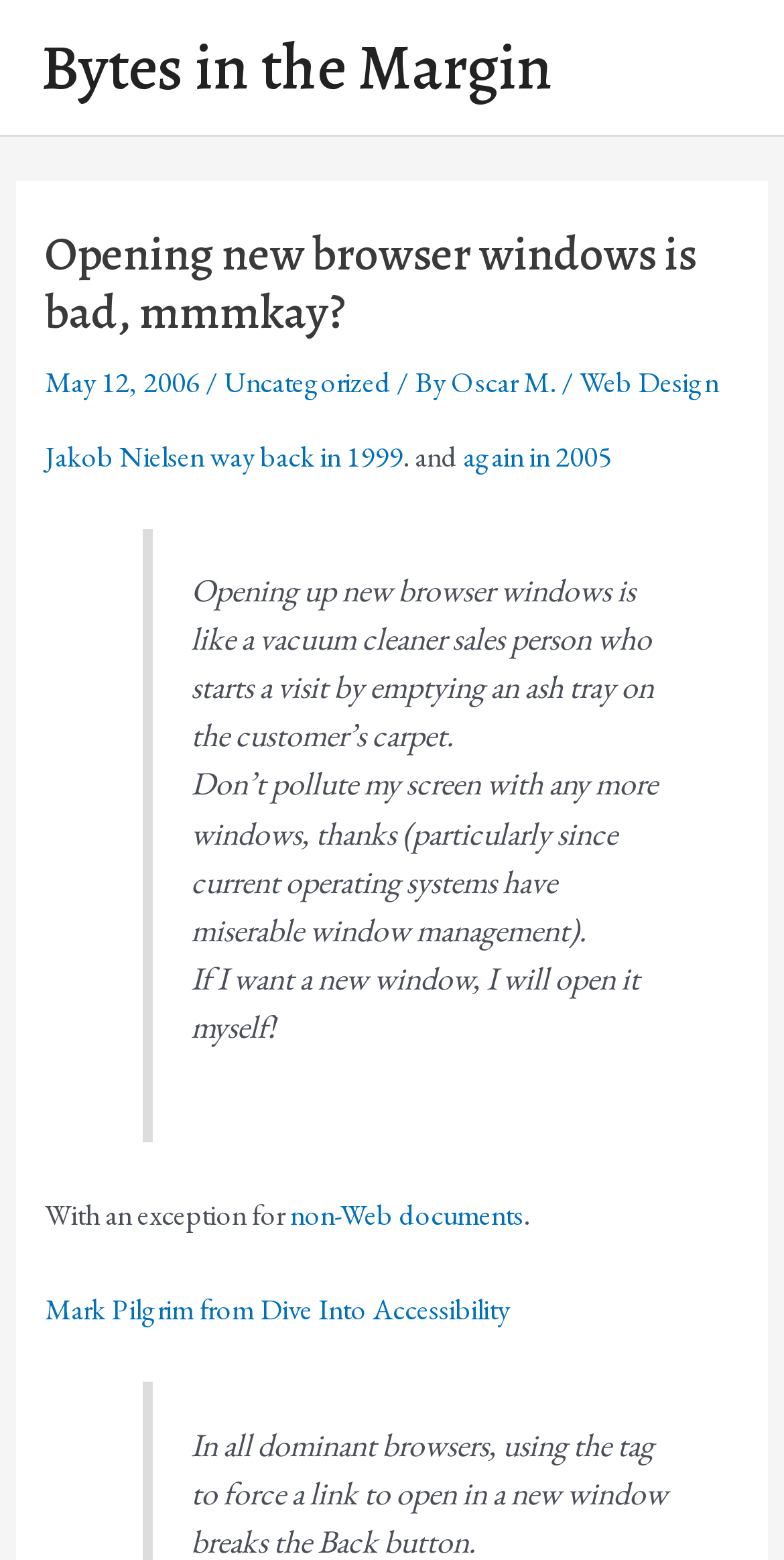Offer an in-depth caption of the entire webpage.

The webpage is titled "Opening new browser windows is bad, mmmkay?" and has a main menu button at the top right corner. Below the title, there is a header section that contains the publication date "May 12, 2006", and categories "Uncategorized", "By Oscar M.", and "Web Design" listed horizontally. 

Below the header section, there is a paragraph of text that quotes Jakob Nielsen, stating that opening new browser windows is like a vacuum cleaner salesperson emptying an ash tray on the customer's carpet. The text continues to express the author's dislike for new windows and their preference for opening them manually.

Following the quote, there is a sentence that mentions an exception for non-Web documents, and a link to Mark Pilgrim from Dive Into Accessibility. Below this, there is another paragraph of text that discusses the use of the target tag to force a link to open in a new window in dominant browsers.

The webpage has a total of 7 links, including the main menu button, and 11 blocks of static text. There are no images on the page. The overall content is focused on discussing the drawbacks of opening new browser windows and the importance of user control.